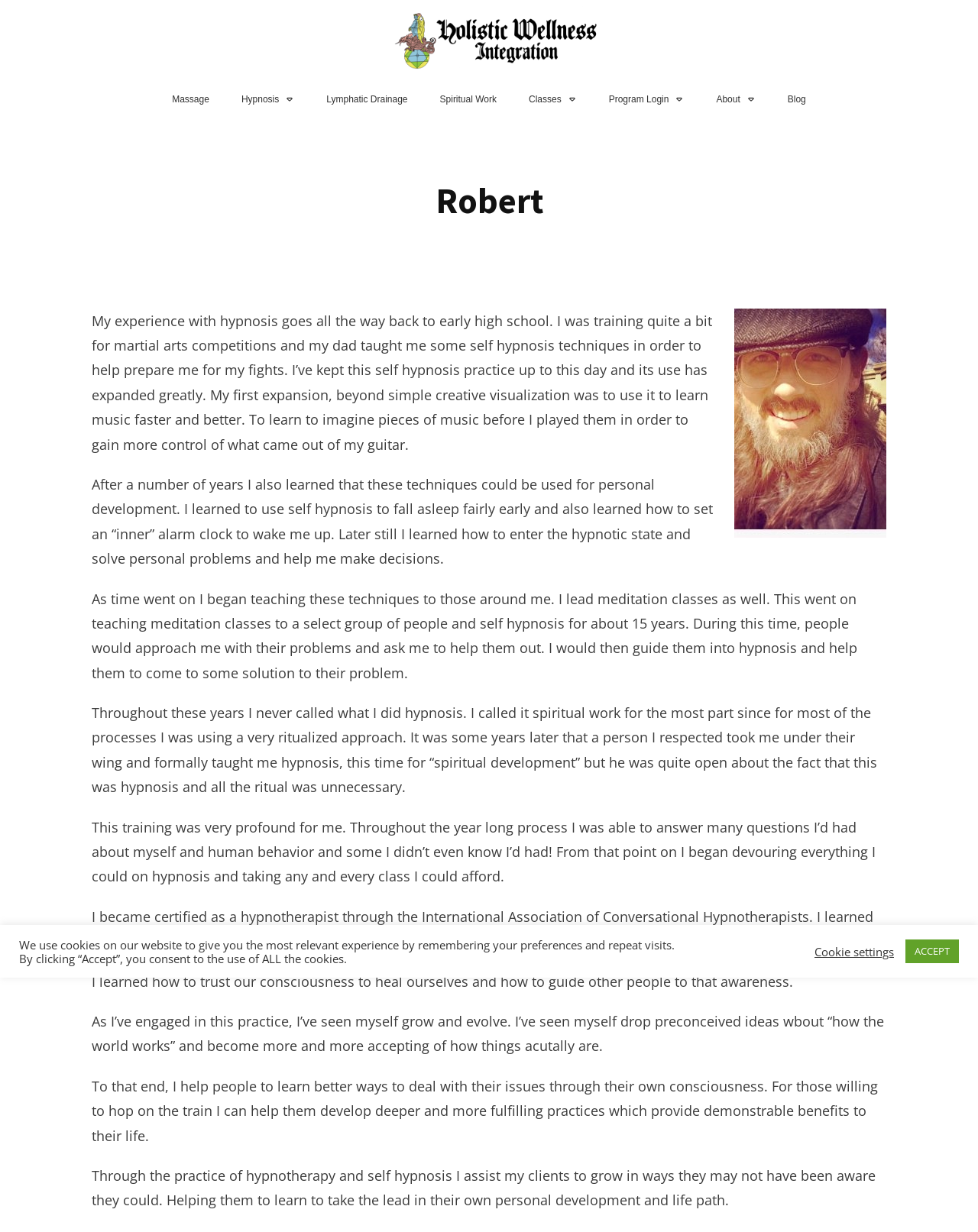Locate the bounding box coordinates of the element to click to perform the following action: 'Click the Blog link'. The coordinates should be given as four float values between 0 and 1, in the form of [left, top, right, bottom].

[0.805, 0.073, 0.824, 0.088]